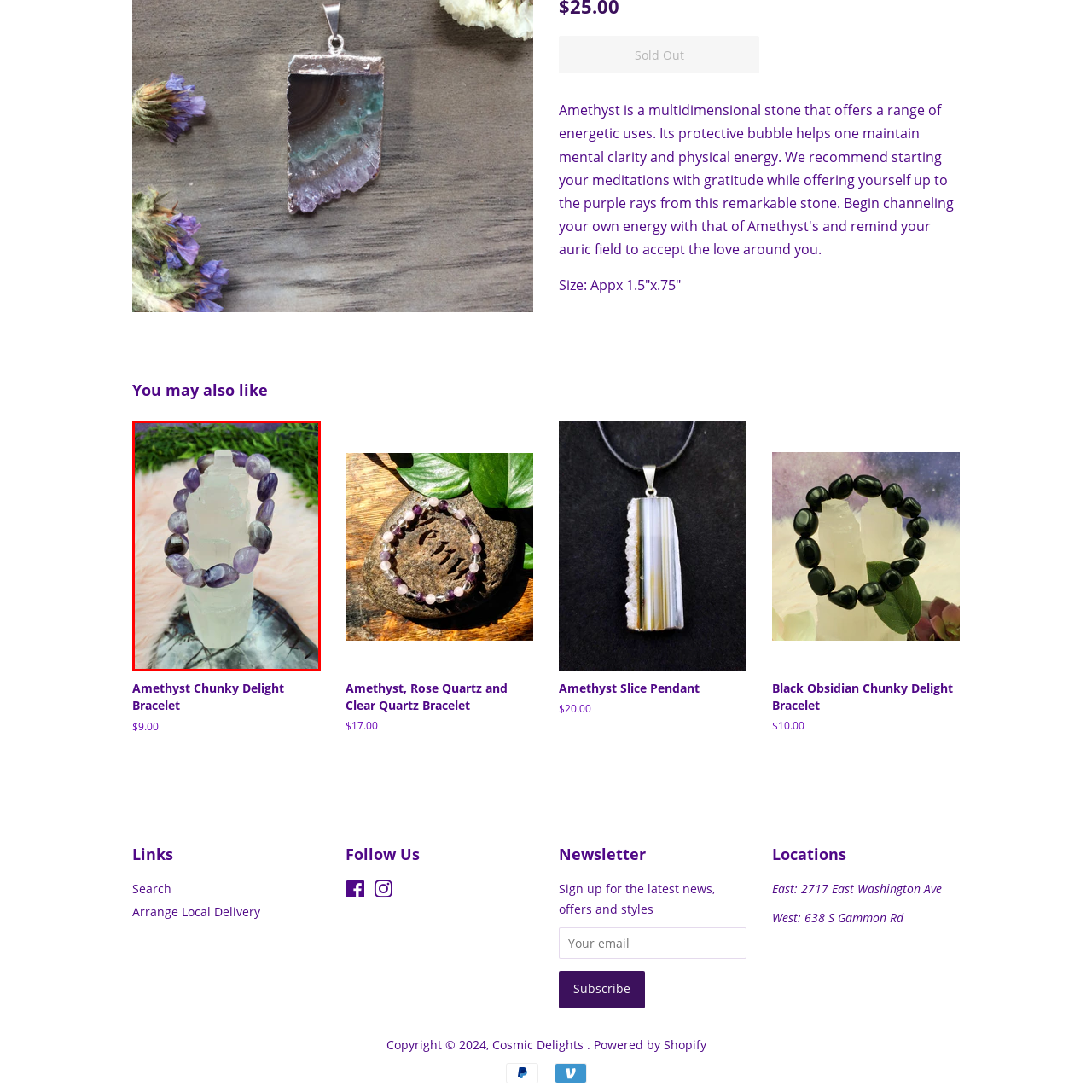Create an extensive caption describing the content of the image outlined in red.

The image features a beautifully crafted Amethyst Chunky Delight Bracelet, showcasing a series of smooth, polished amethyst stones in varying shades of purple. The bracelet is elegantly displayed atop a translucent, crystalline pedestal, which further enhances its sparkling beauty. Surrounding the display is a soft, fuzzy pink fabric, providing a contrasting backdrop, while some green foliage peeks in from the top, adding an organic touch. This stylish piece is not only a stunning accessory but is also offered at a regular price of $9.00, making it an appealing choice for those who appreciate unique and eye-catching jewelry.